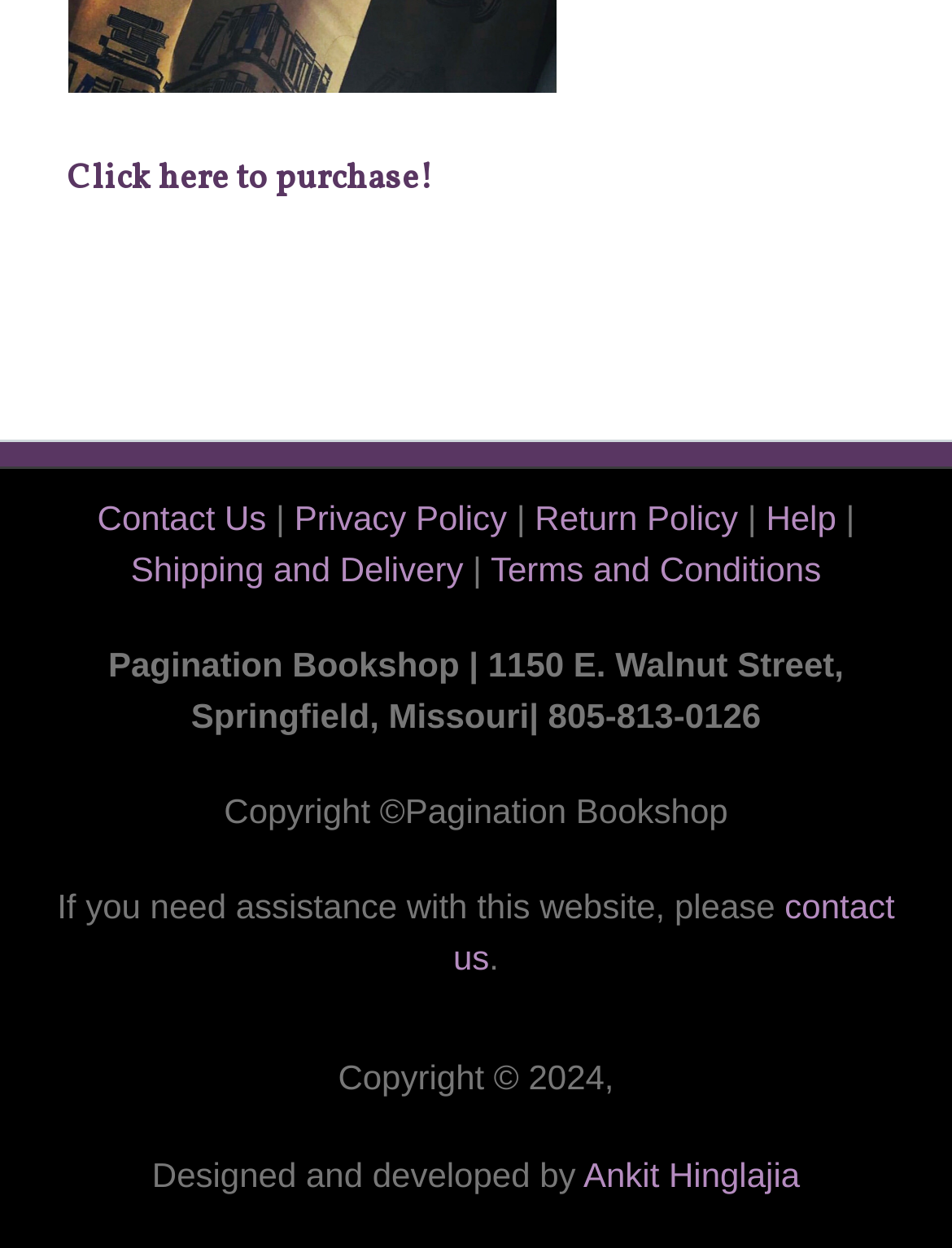Find the bounding box of the web element that fits this description: "Ankit Hinglajia".

[0.613, 0.925, 0.84, 0.956]